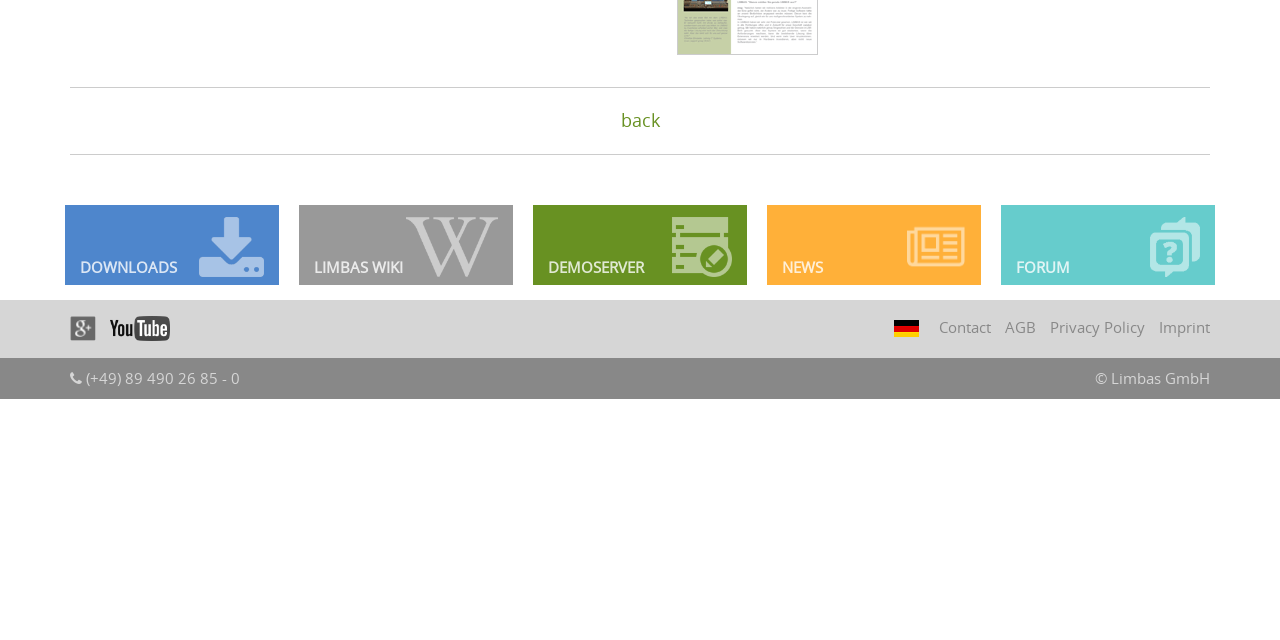Find the bounding box coordinates for the HTML element specified by: "LIMBAS WIKI".

[0.234, 0.32, 0.401, 0.445]